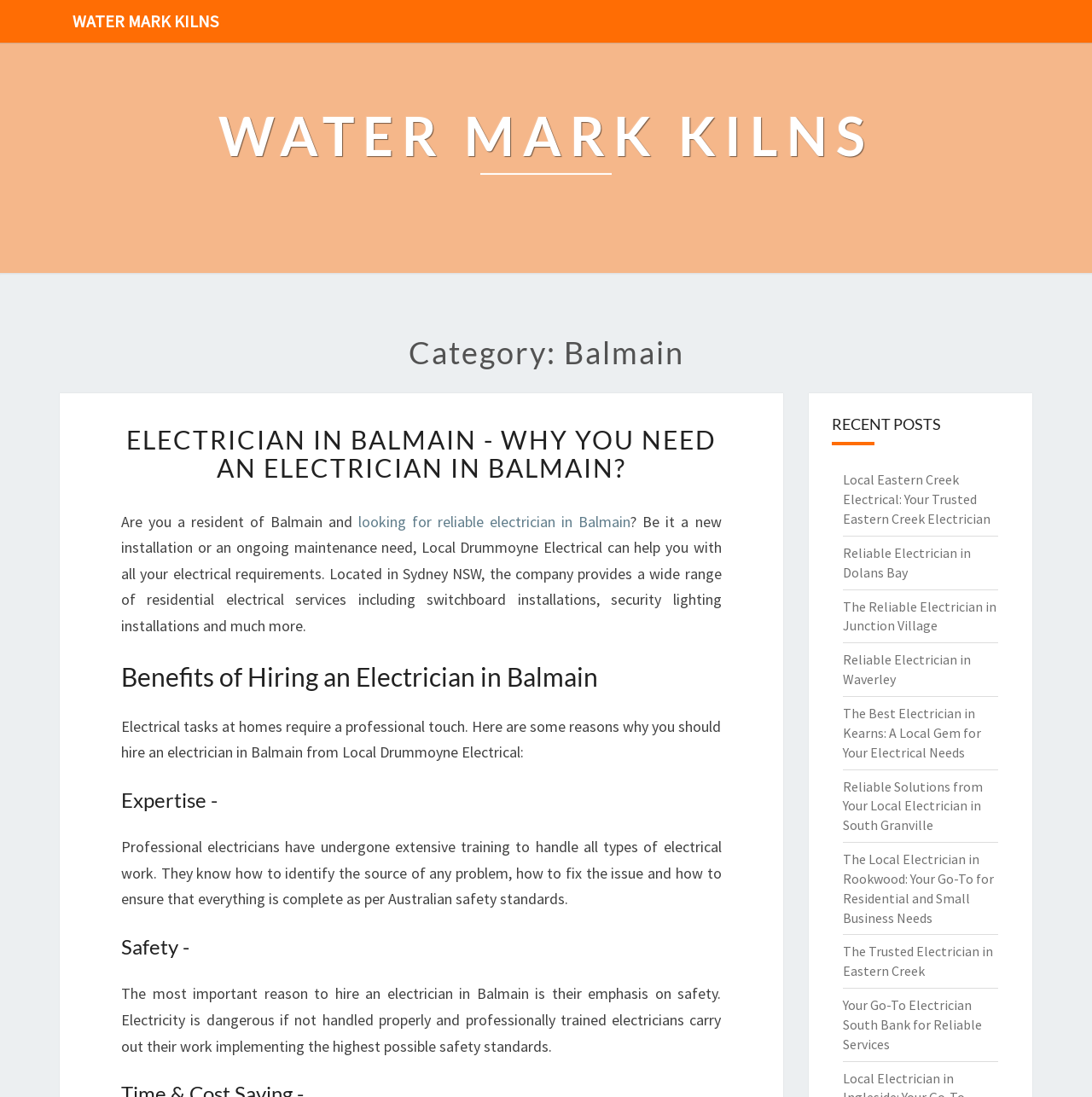Determine the bounding box coordinates of the clickable element necessary to fulfill the instruction: "Check 'Benefits of Hiring an Electrician in Balmain'". Provide the coordinates as four float numbers within the 0 to 1 range, i.e., [left, top, right, bottom].

[0.111, 0.604, 0.661, 0.63]